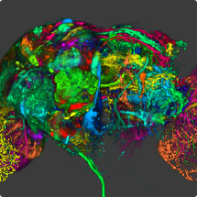What type of microscopy is used to obtain the data for this visualization?
Please craft a detailed and exhaustive response to the question.

The caption specifically mentions that the visualization is designed to represent complex data in fluorescence microscopy, which implies that the data used to create this visualization is obtained through fluorescence microscopy.